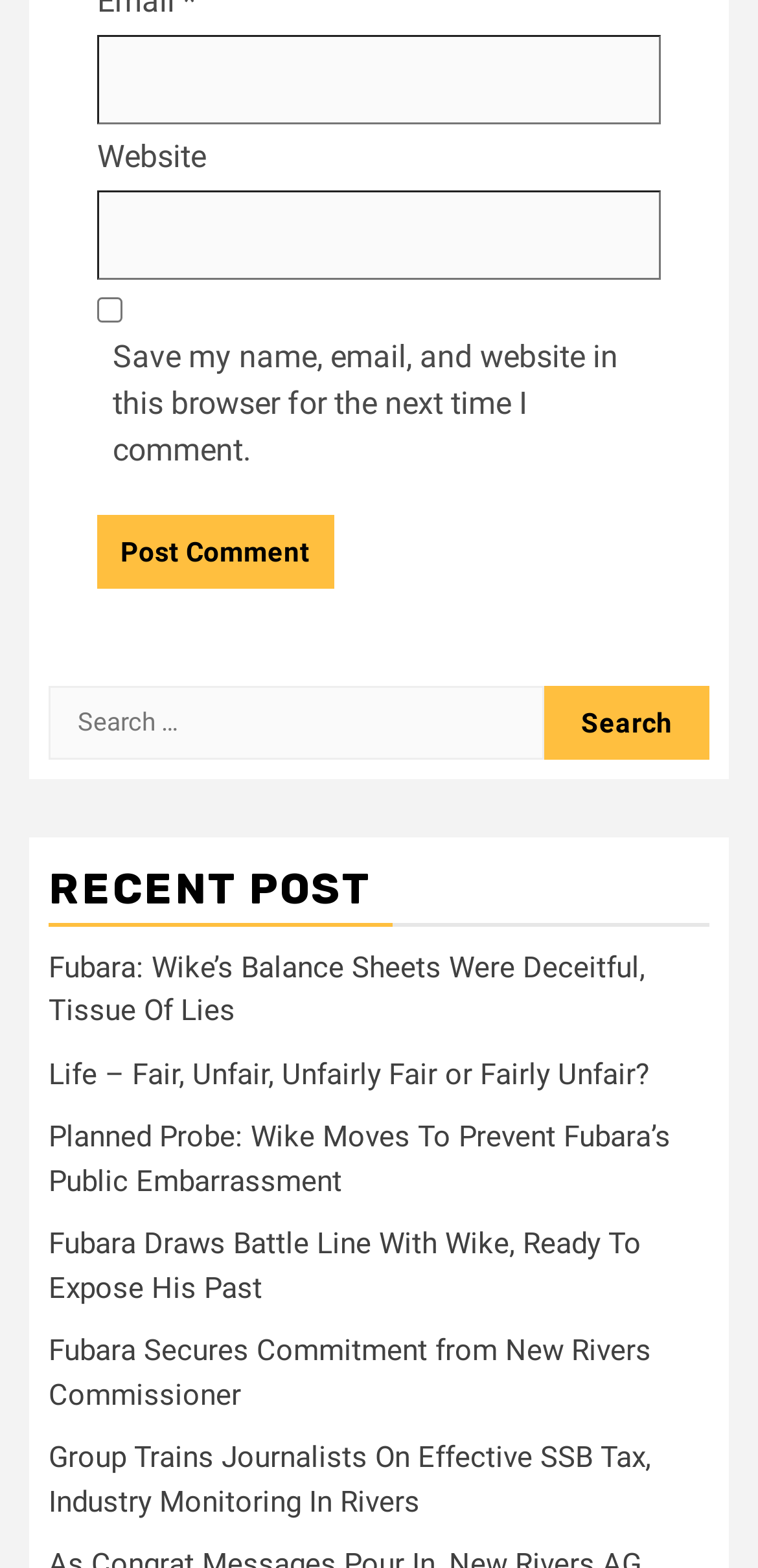Locate the bounding box coordinates of the item that should be clicked to fulfill the instruction: "Post a comment".

[0.128, 0.328, 0.44, 0.375]